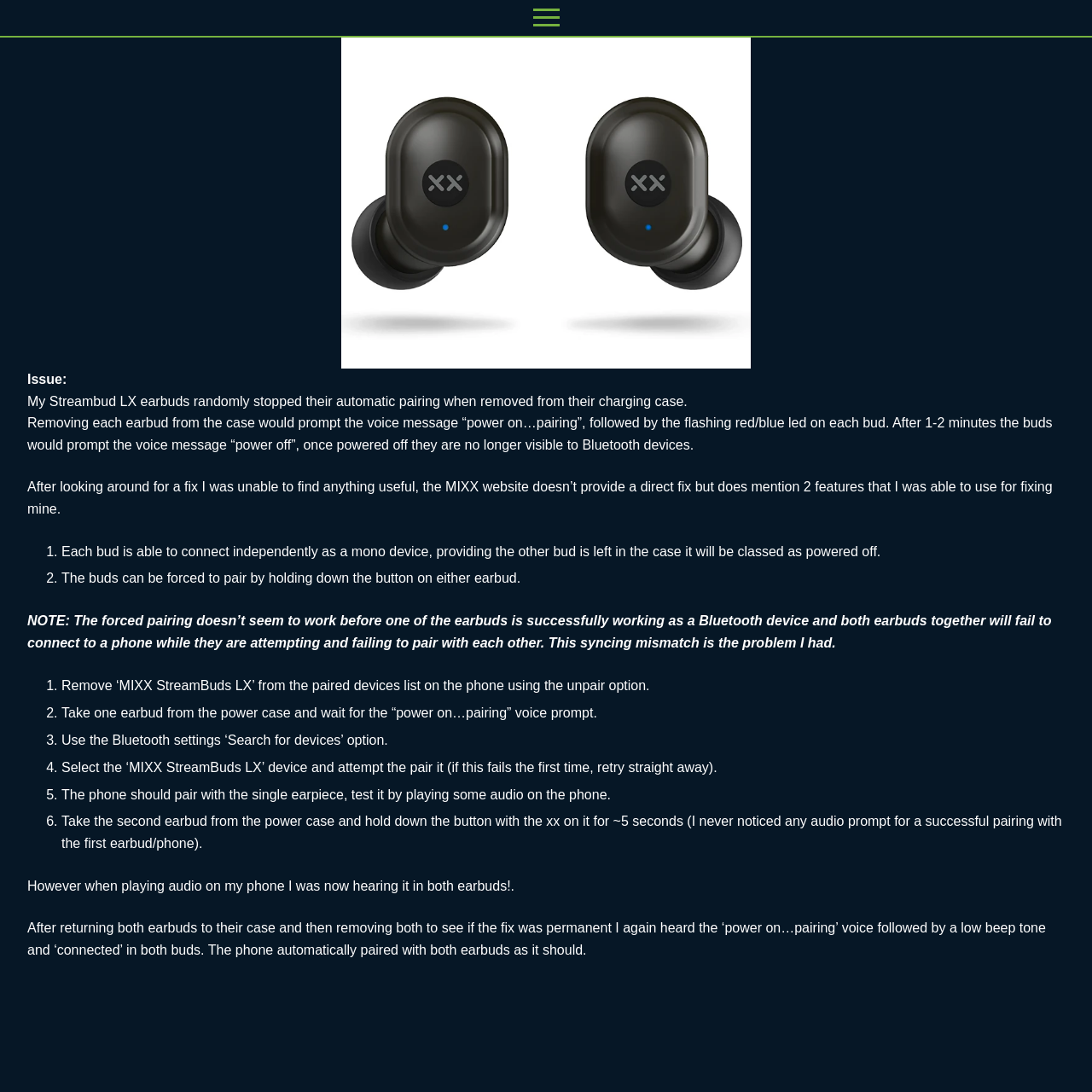What happens after returning both earbuds to their case and removing them again?
Refer to the screenshot and answer in one word or phrase.

Phone pairs with both earbuds